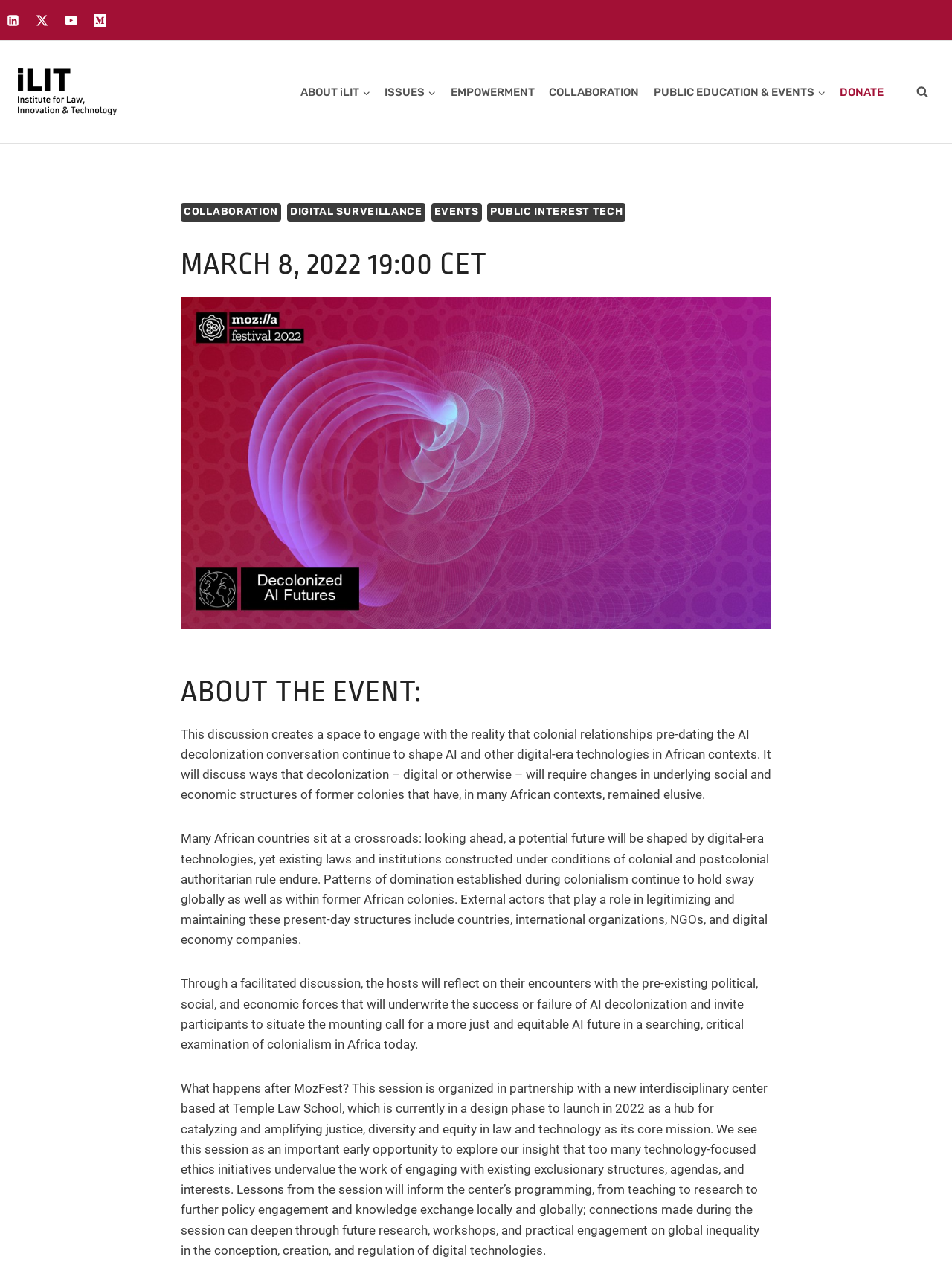Can you specify the bounding box coordinates of the area that needs to be clicked to fulfill the following instruction: "View the Search Form"?

[0.956, 0.062, 0.981, 0.081]